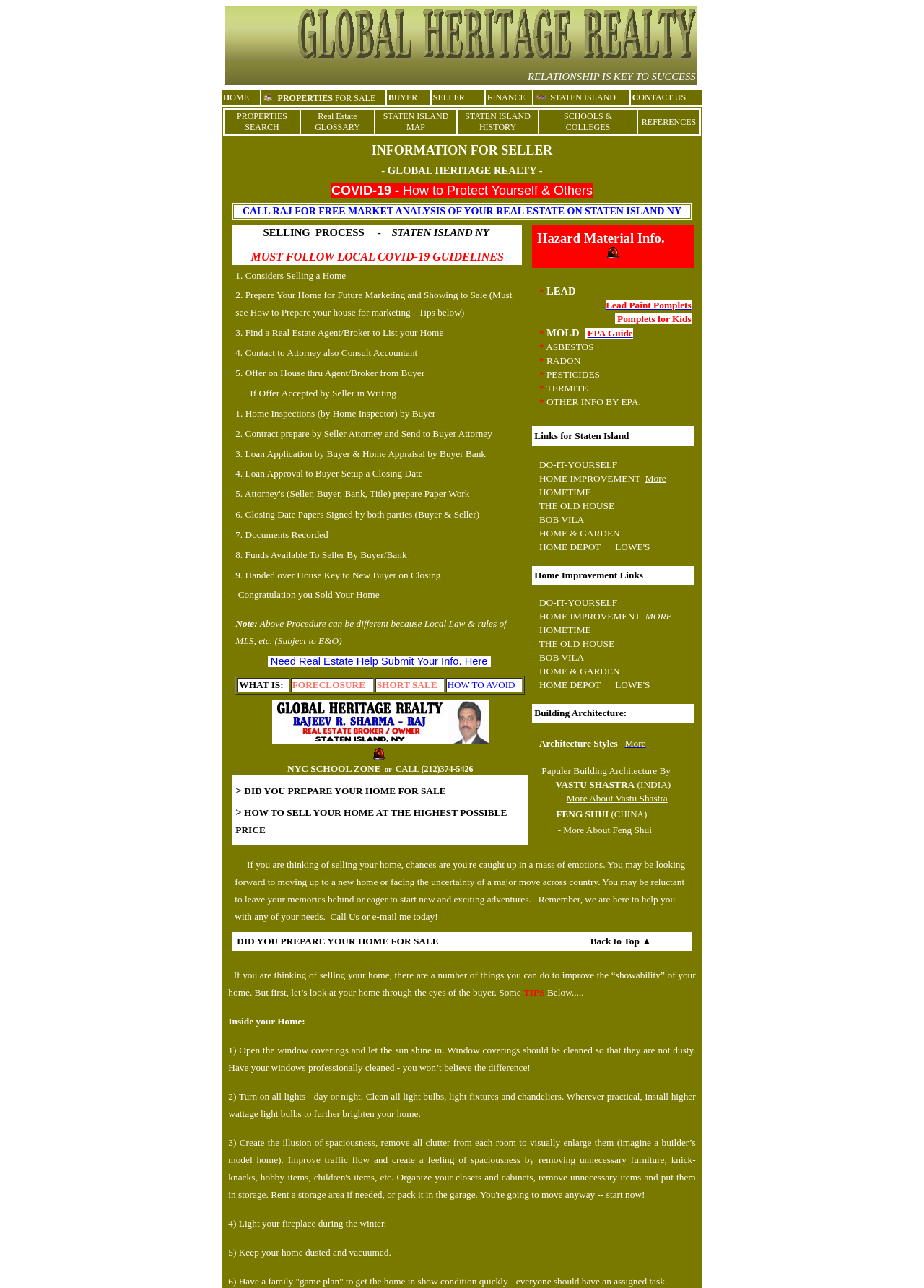Find the bounding box coordinates for the UI element that matches this description: "SEARCH".

[0.265, 0.095, 0.302, 0.103]